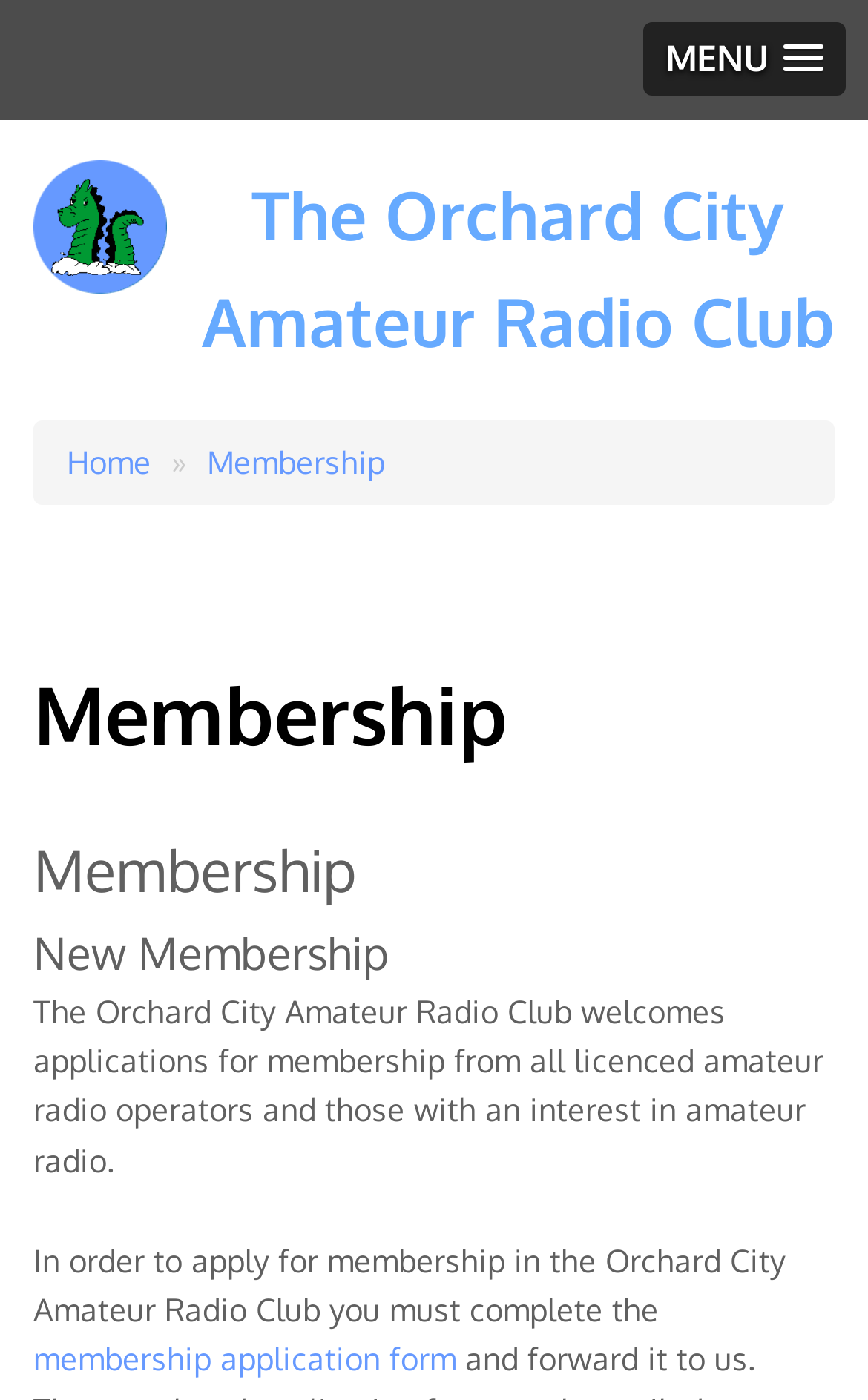Based on the element description membership application form, identify the bounding box of the UI element in the given webpage screenshot. The coordinates should be in the format (top-left x, top-left y, bottom-right x, bottom-right y) and must be between 0 and 1.

[0.038, 0.957, 0.526, 0.984]